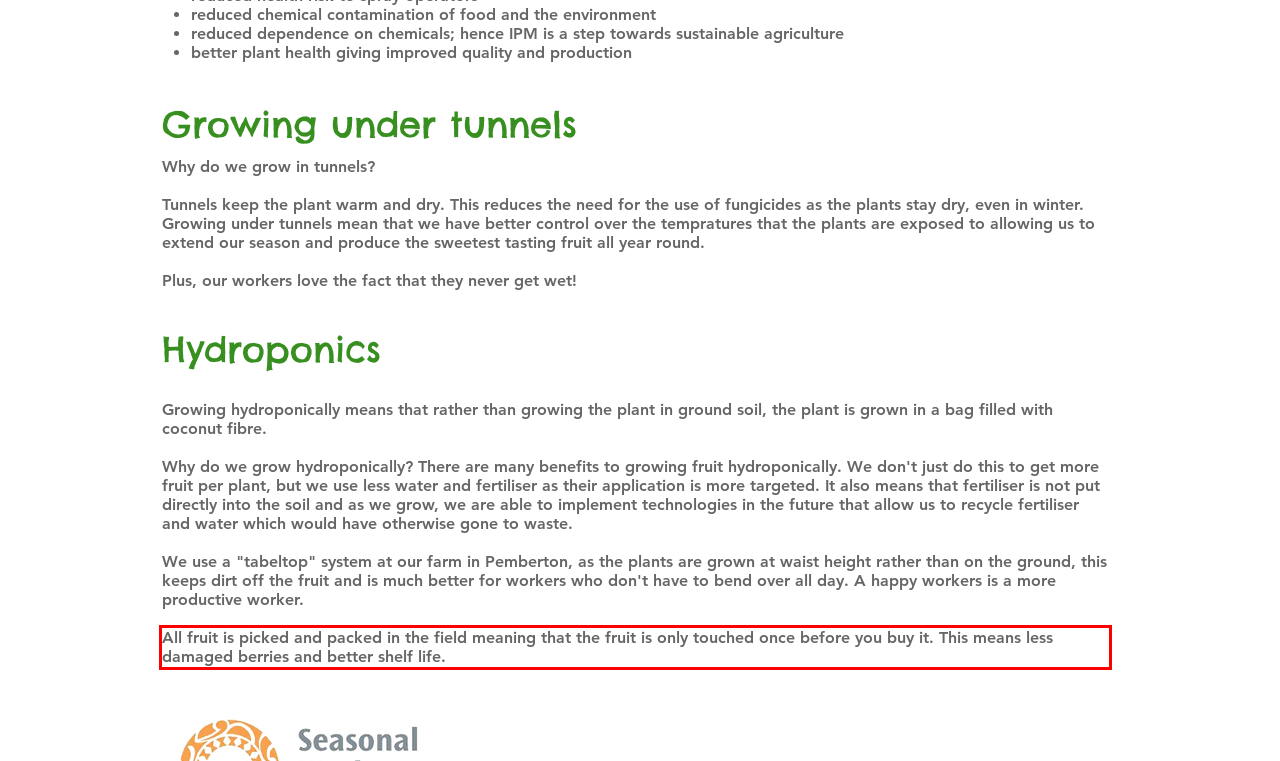You have a screenshot of a webpage with a red bounding box. Identify and extract the text content located inside the red bounding box.

All fruit is picked and packed in the field meaning that the fruit is only touched once before you buy it. This means less damaged berries and better shelf life.